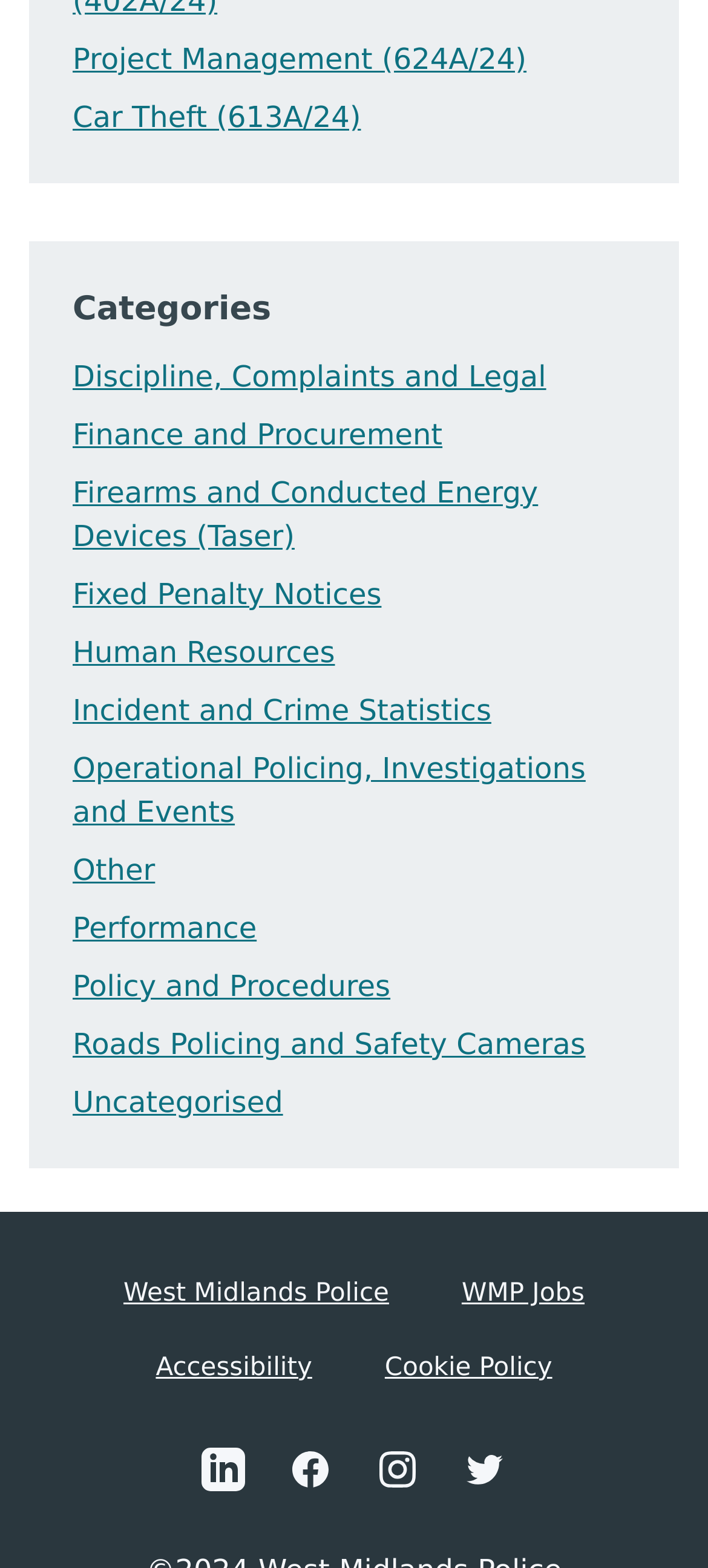Pinpoint the bounding box coordinates for the area that should be clicked to perform the following instruction: "Explore Categories".

[0.103, 0.182, 0.897, 0.213]